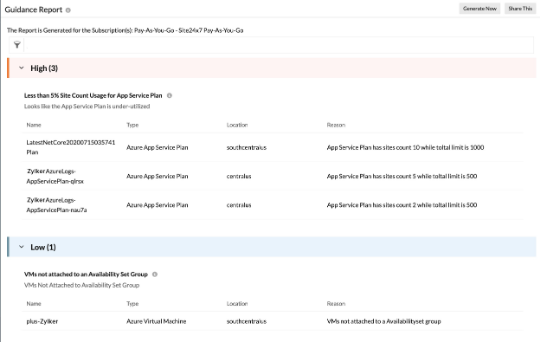Provide an in-depth description of the image you see.

The image depicts a Guidance Report generated for Azure monitoring, specifically focusing on the performance and resource management of Azure services. The report highlights high-priority issues, indicating that several App Service Plans are underutilized, with site counts below their total limits. For example, the report lists three App Service Plans, each identified with specific names and locations, detailing their current site usage and maximum capacity. Additionally, it notes lower-priority concerns regarding virtual machines that are not part of an Availability Set Group, emphasizing the need for proper configuration to ensure reliability. This comprehensive overview aids in optimizing Azure resource performance and cost management by identifying key areas for improvement and offering actionable insights.